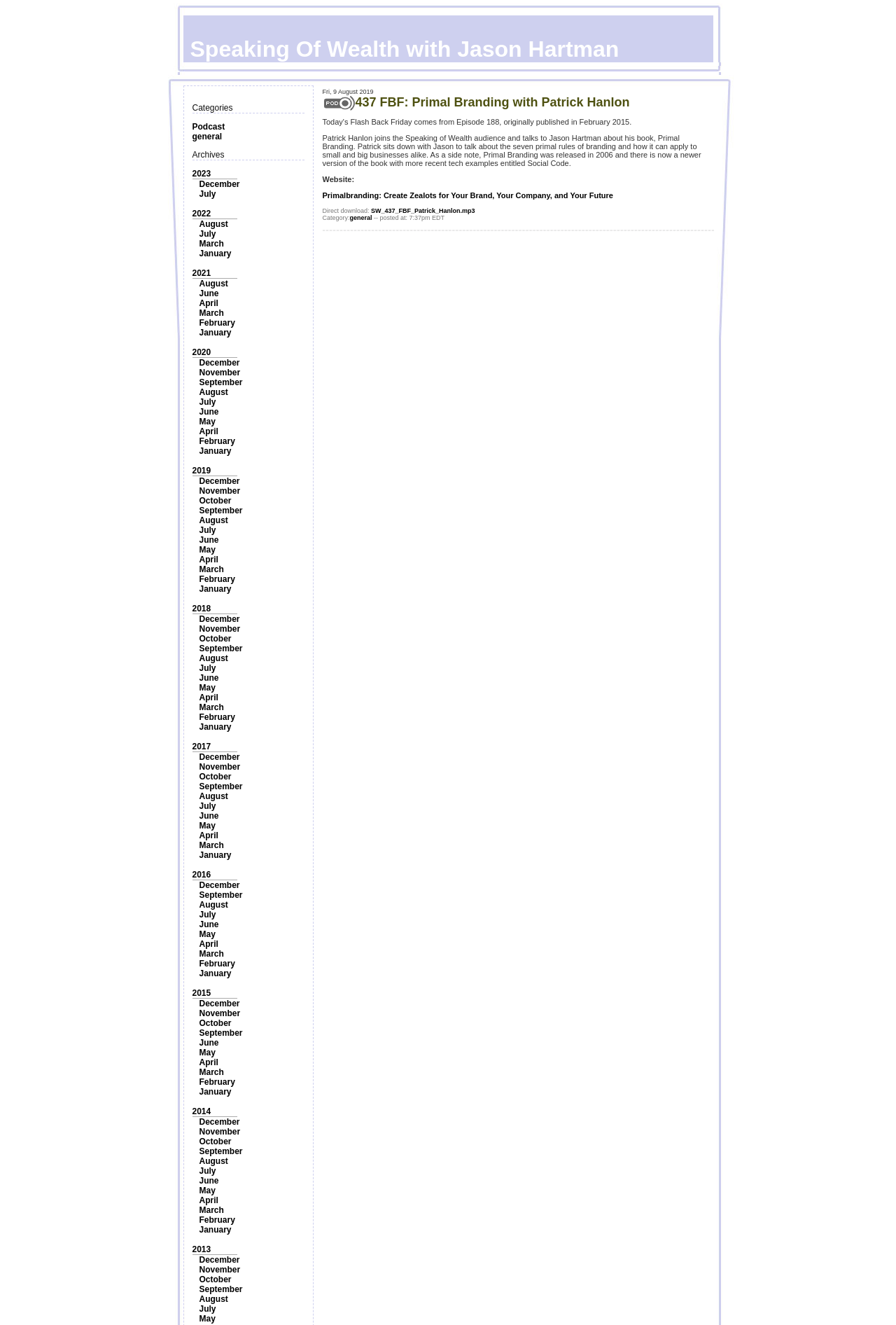Identify the bounding box coordinates for the element you need to click to achieve the following task: "Click on Podcast". The coordinates must be four float values ranging from 0 to 1, formatted as [left, top, right, bottom].

[0.214, 0.092, 0.251, 0.099]